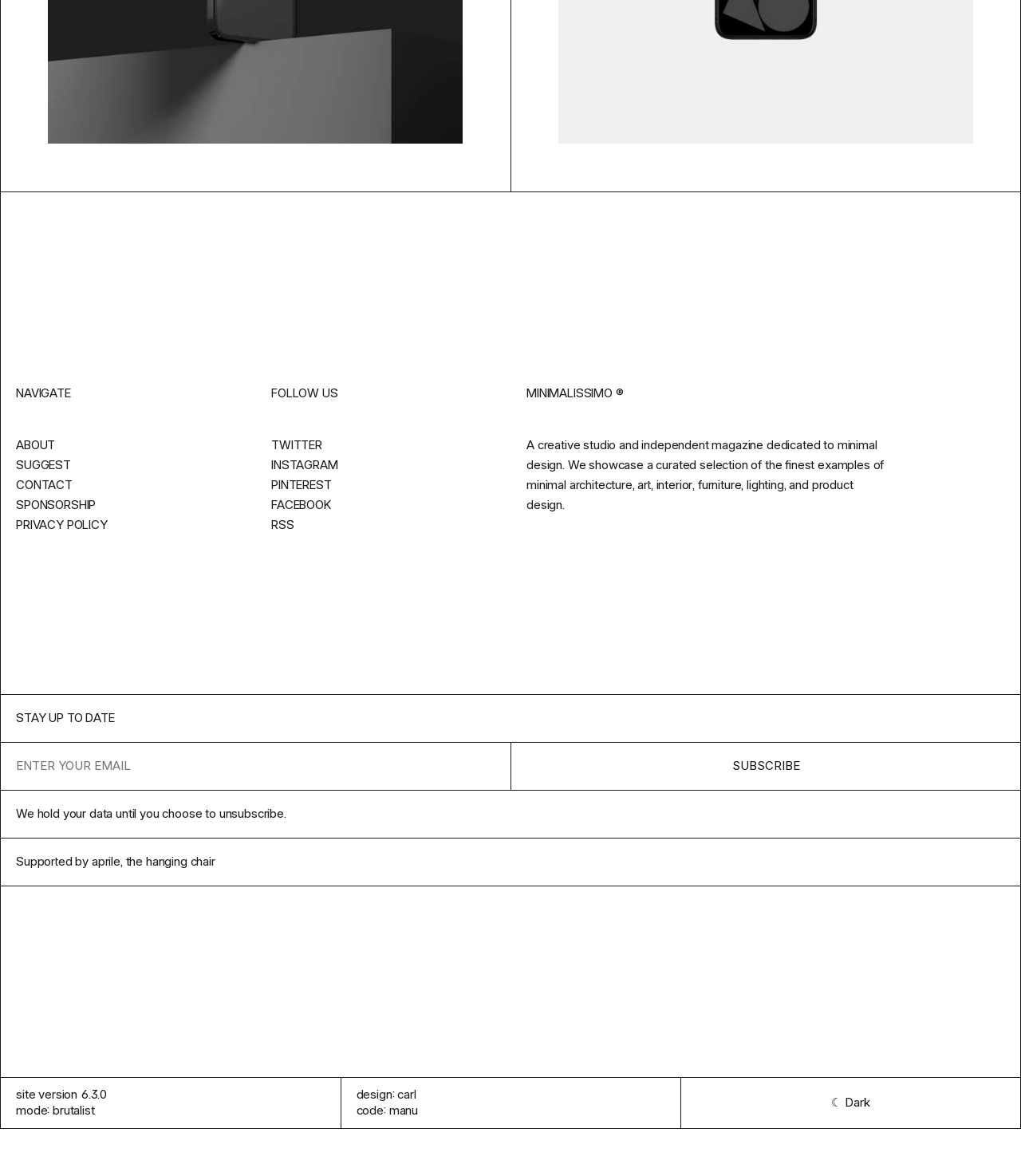Determine the bounding box for the described HTML element: "name="email" placeholder="Enter your email"". Ensure the coordinates are four float numbers between 0 and 1 in the format [left, top, right, bottom].

[0.0, 0.631, 0.5, 0.672]